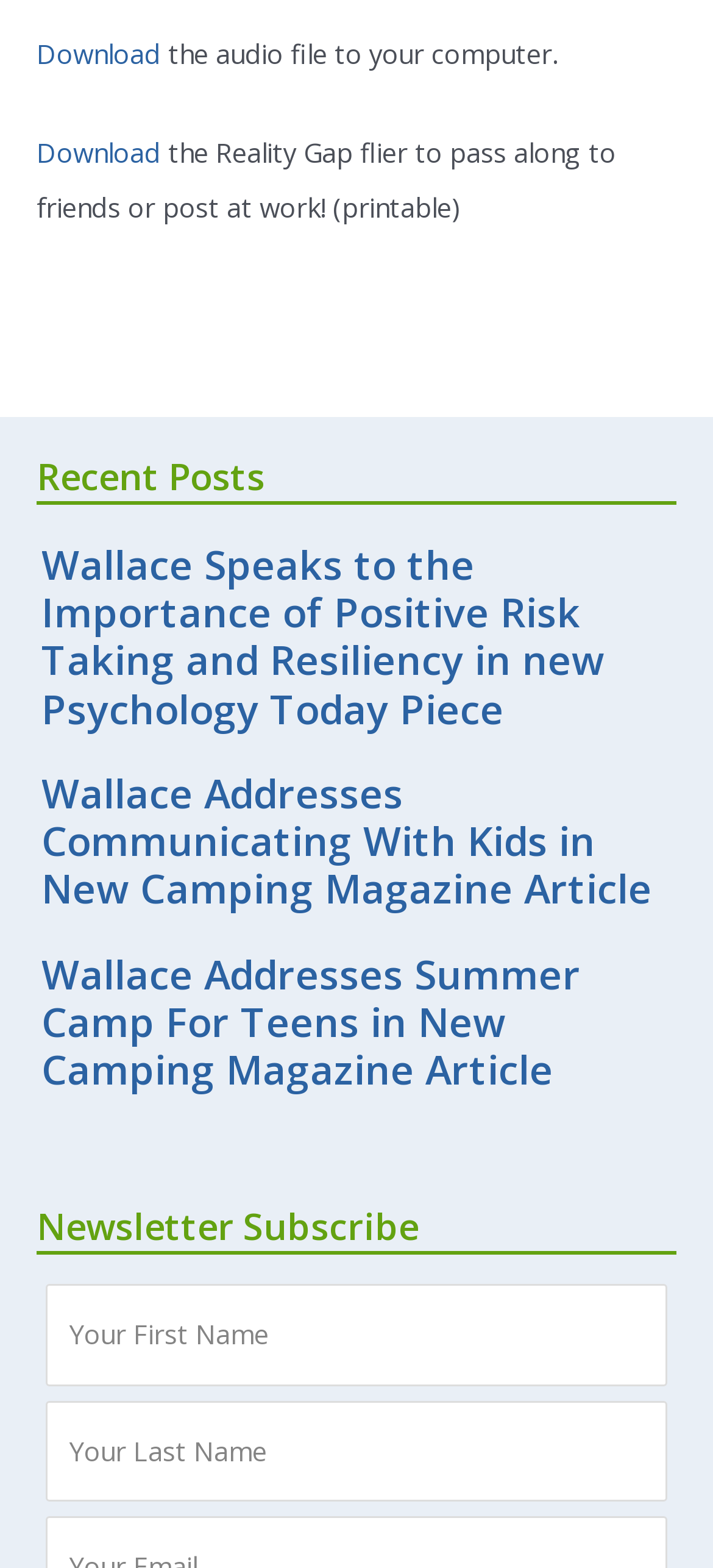What is the theme of the articles on this webpage?
Using the image, elaborate on the answer with as much detail as possible.

The articles on this webpage are related to psychology and education, as they discuss topics such as positive risk taking, communicating with kids, and summer camp for teens.